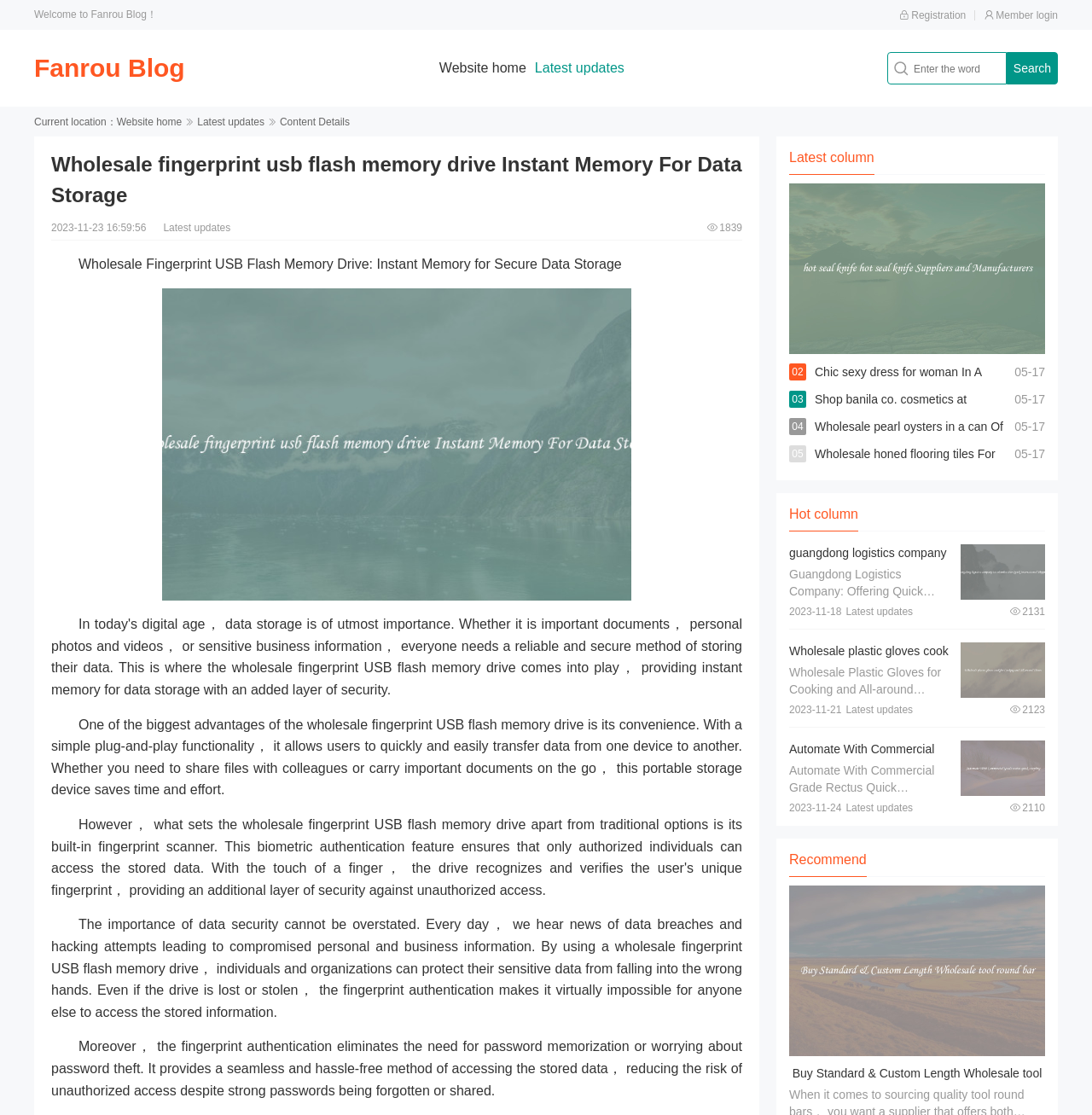Find the bounding box coordinates of the clickable element required to execute the following instruction: "View the latest updates". Provide the coordinates as four float numbers between 0 and 1, i.e., [left, top, right, bottom].

[0.49, 0.054, 0.572, 0.067]